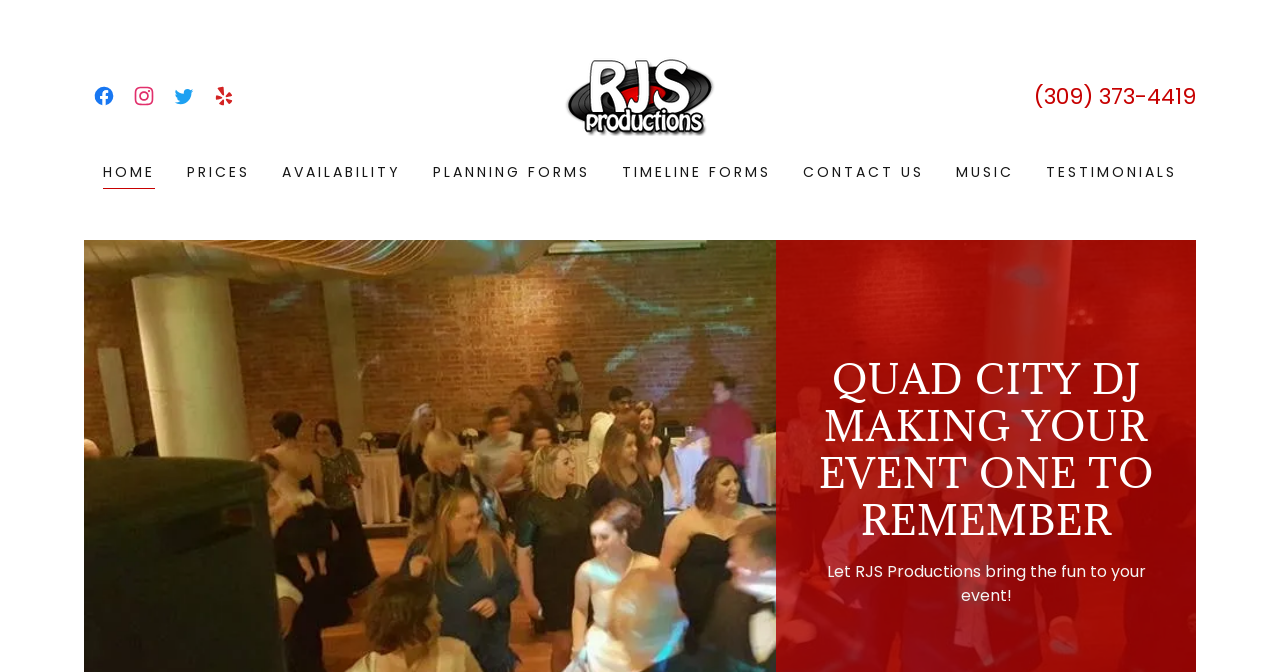By analyzing the image, answer the following question with a detailed response: What is the main focus of the heading on the webpage?

I determined the main focus of the heading by reading the text 'QUAD CITY DJ MAKING YOUR EVENT ONE TO REMEMBER' which suggests that the DJ service is focused on making events memorable and special.